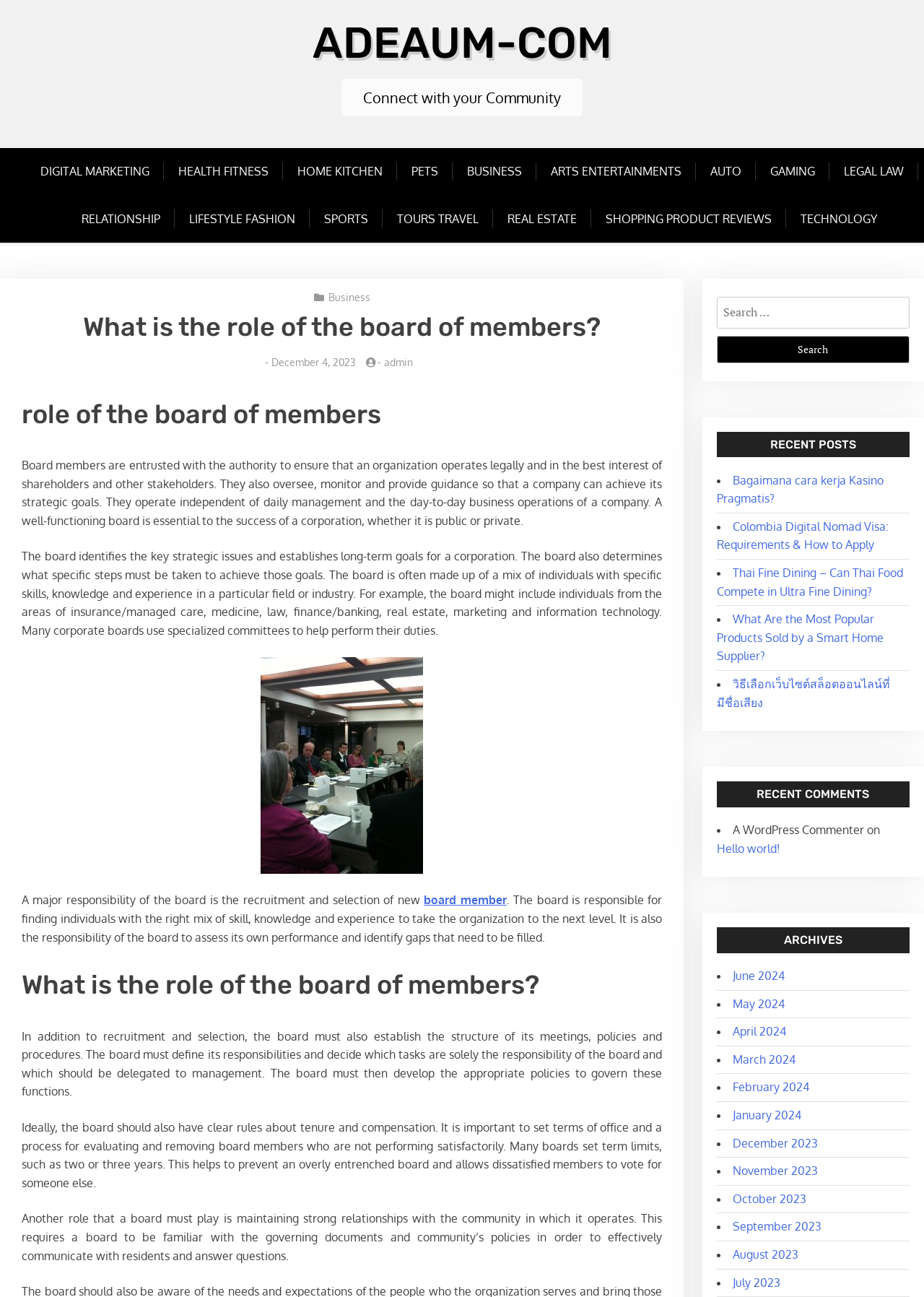Find the bounding box coordinates of the area that needs to be clicked in order to achieve the following instruction: "Search for something". The coordinates should be specified as four float numbers between 0 and 1, i.e., [left, top, right, bottom].

[0.776, 0.226, 0.984, 0.283]